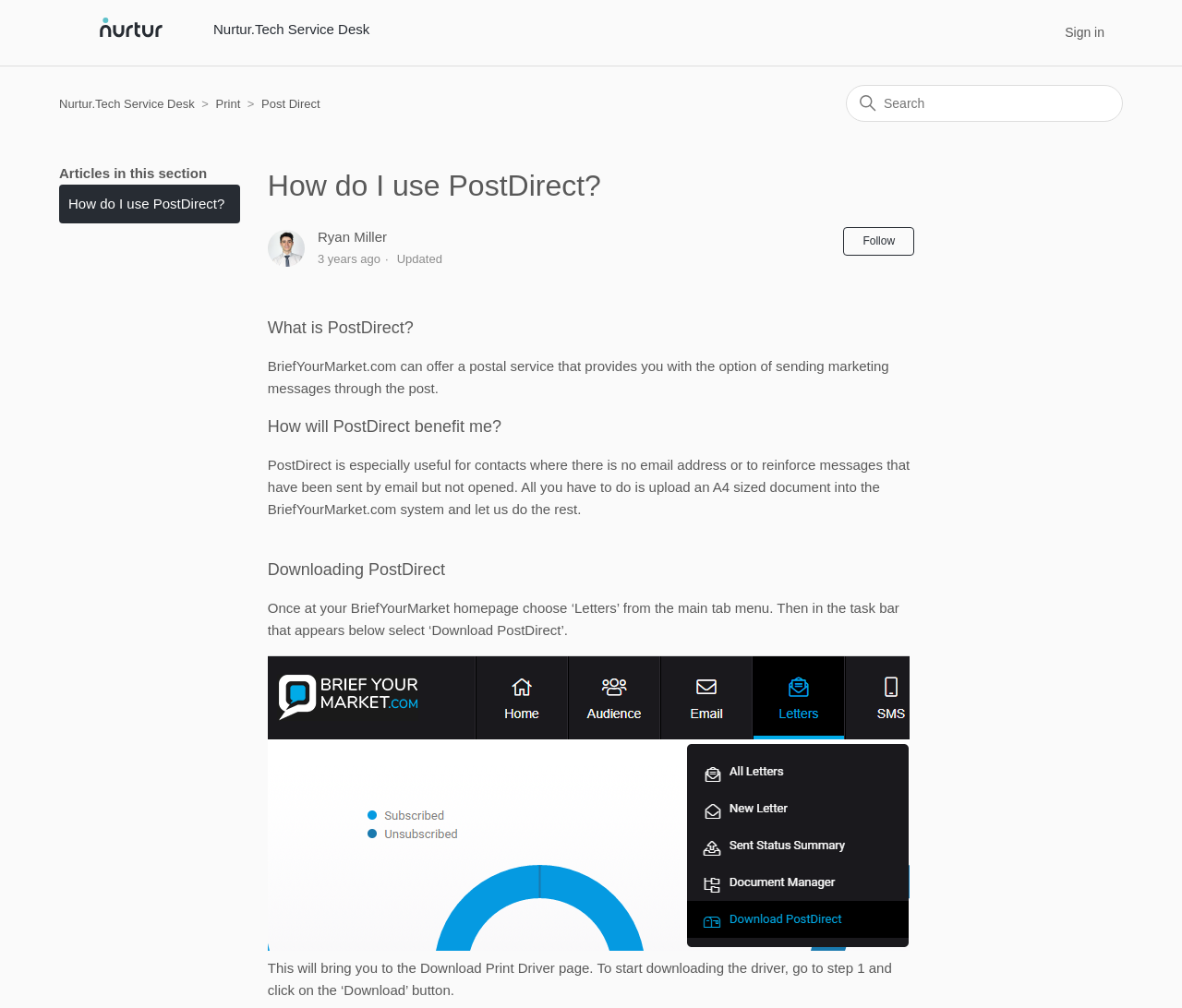Please identify the bounding box coordinates of the element's region that should be clicked to execute the following instruction: "Follow Article". The bounding box coordinates must be four float numbers between 0 and 1, i.e., [left, top, right, bottom].

[0.714, 0.226, 0.774, 0.253]